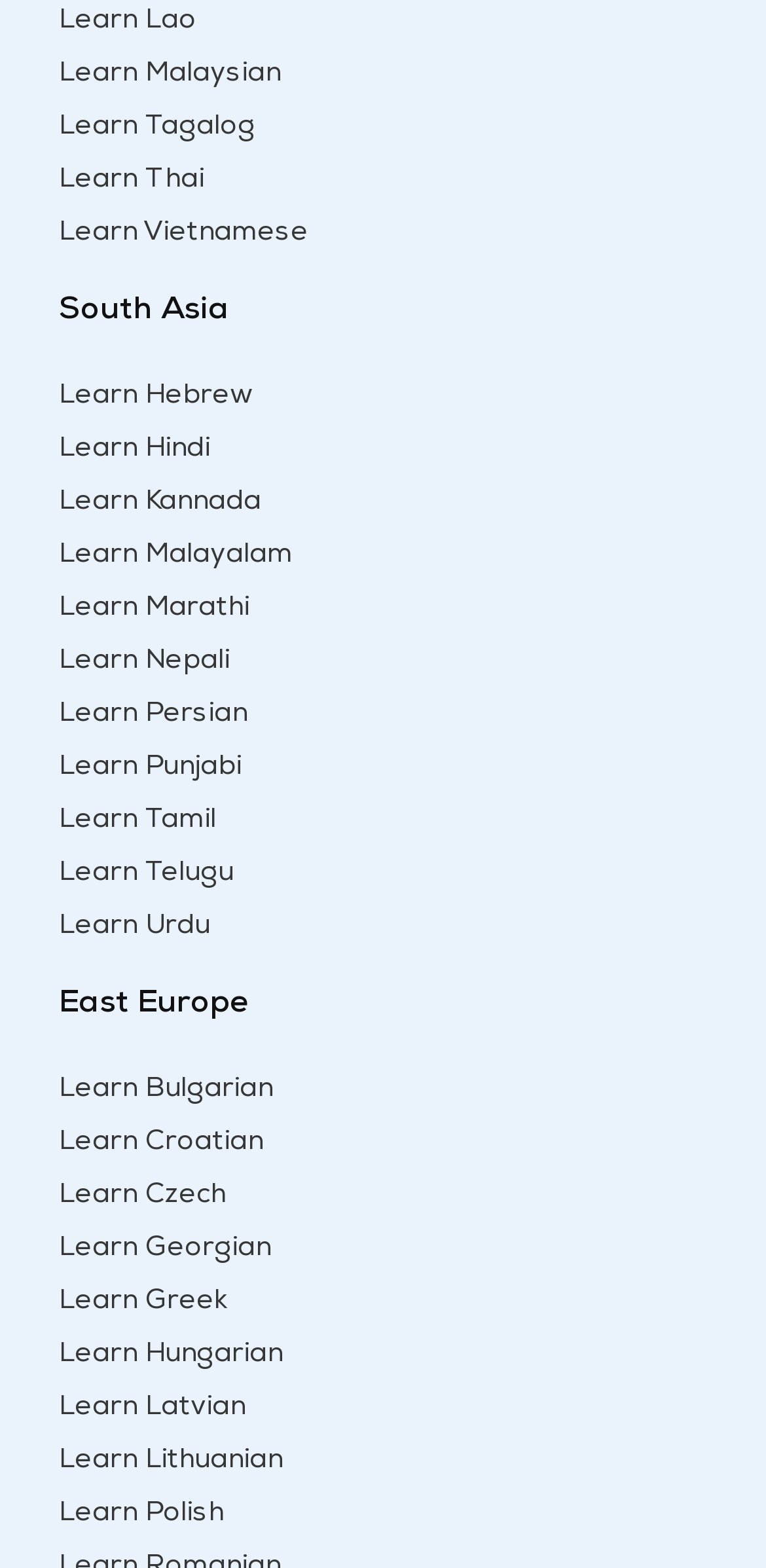Provide the bounding box coordinates of the area you need to click to execute the following instruction: "Learn Lao".

[0.077, 0.005, 0.256, 0.022]